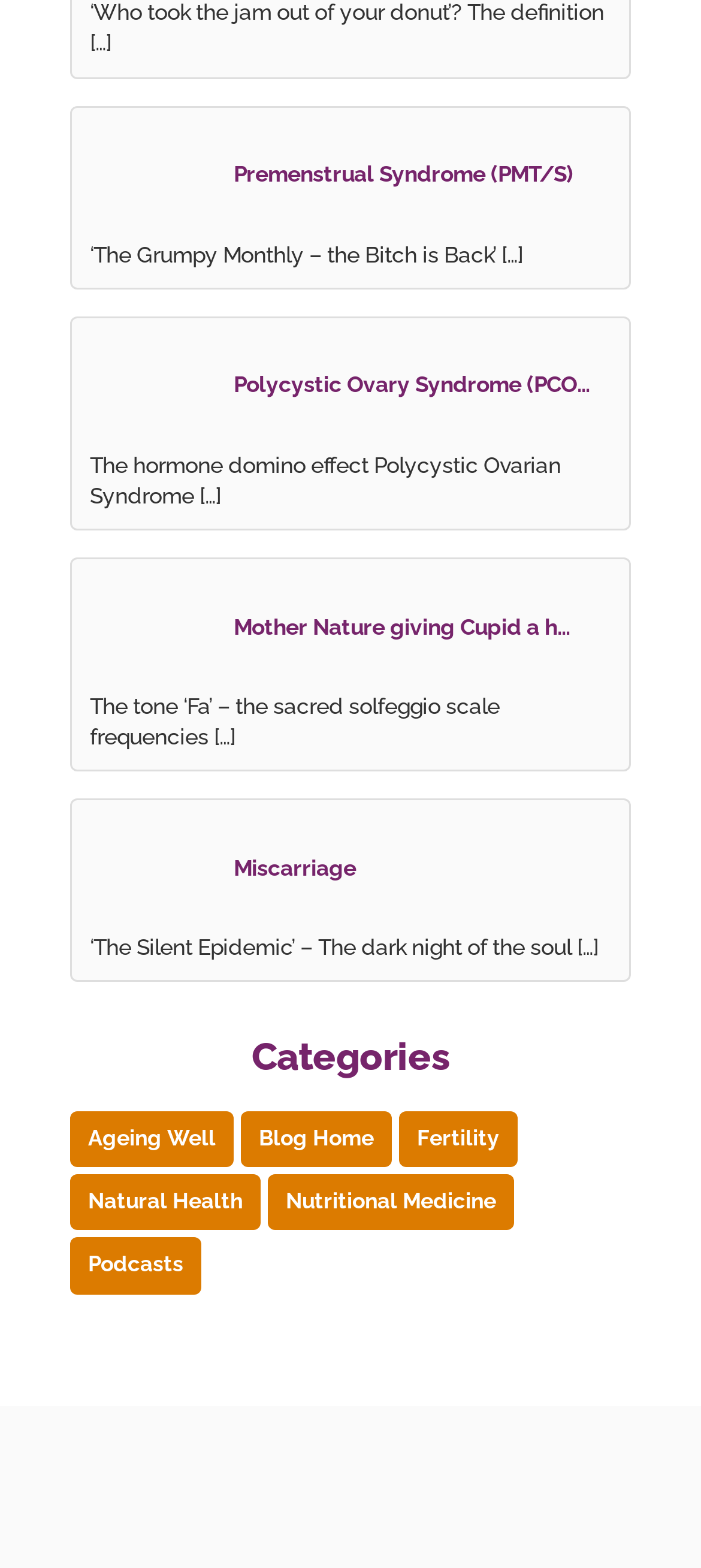Please find the bounding box coordinates in the format (top-left x, top-left y, bottom-right x, bottom-right y) for the given element description. Ensure the coordinates are floating point numbers between 0 and 1. Description: Polycystic Ovary Syndrome (PCO…

[0.128, 0.214, 0.872, 0.277]